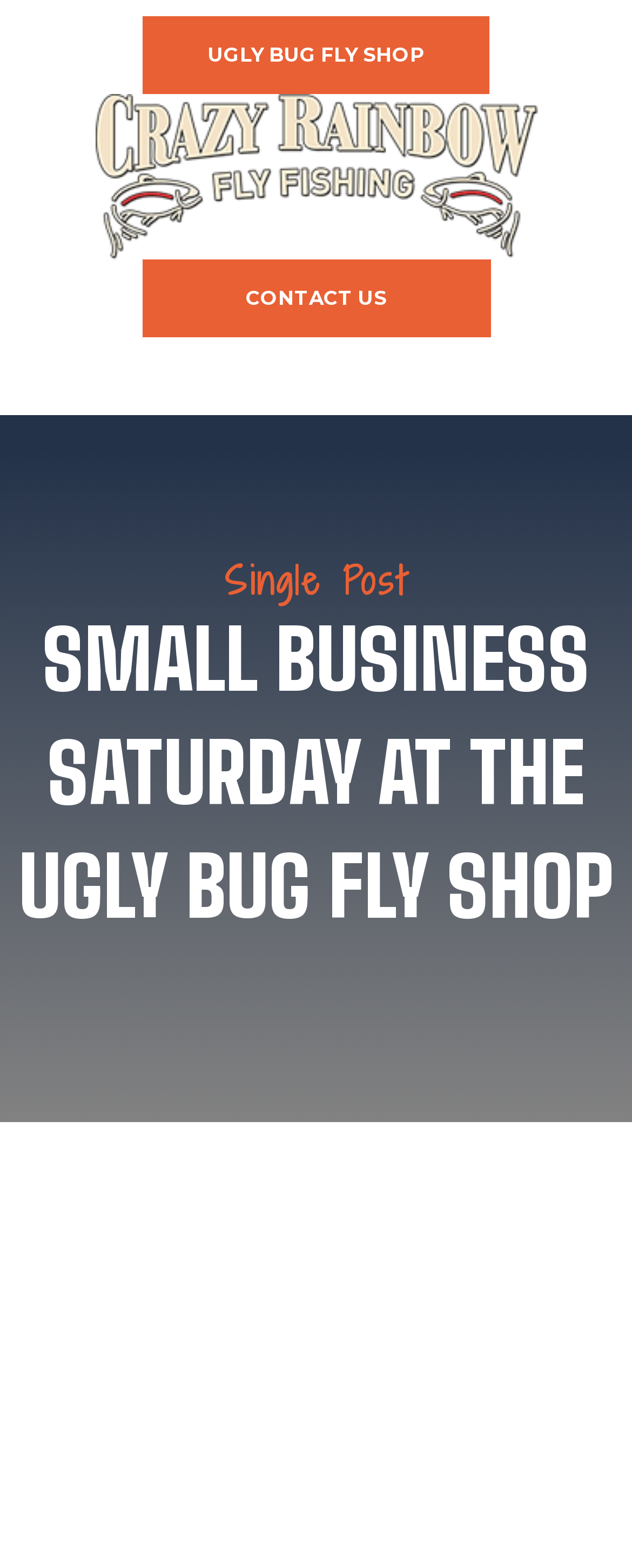Can you find the bounding box coordinates for the UI element given this description: "Menu"? Provide the coordinates as four float numbers between 0 and 1: [left, top, right, bottom].

[0.412, 0.215, 0.5, 0.255]